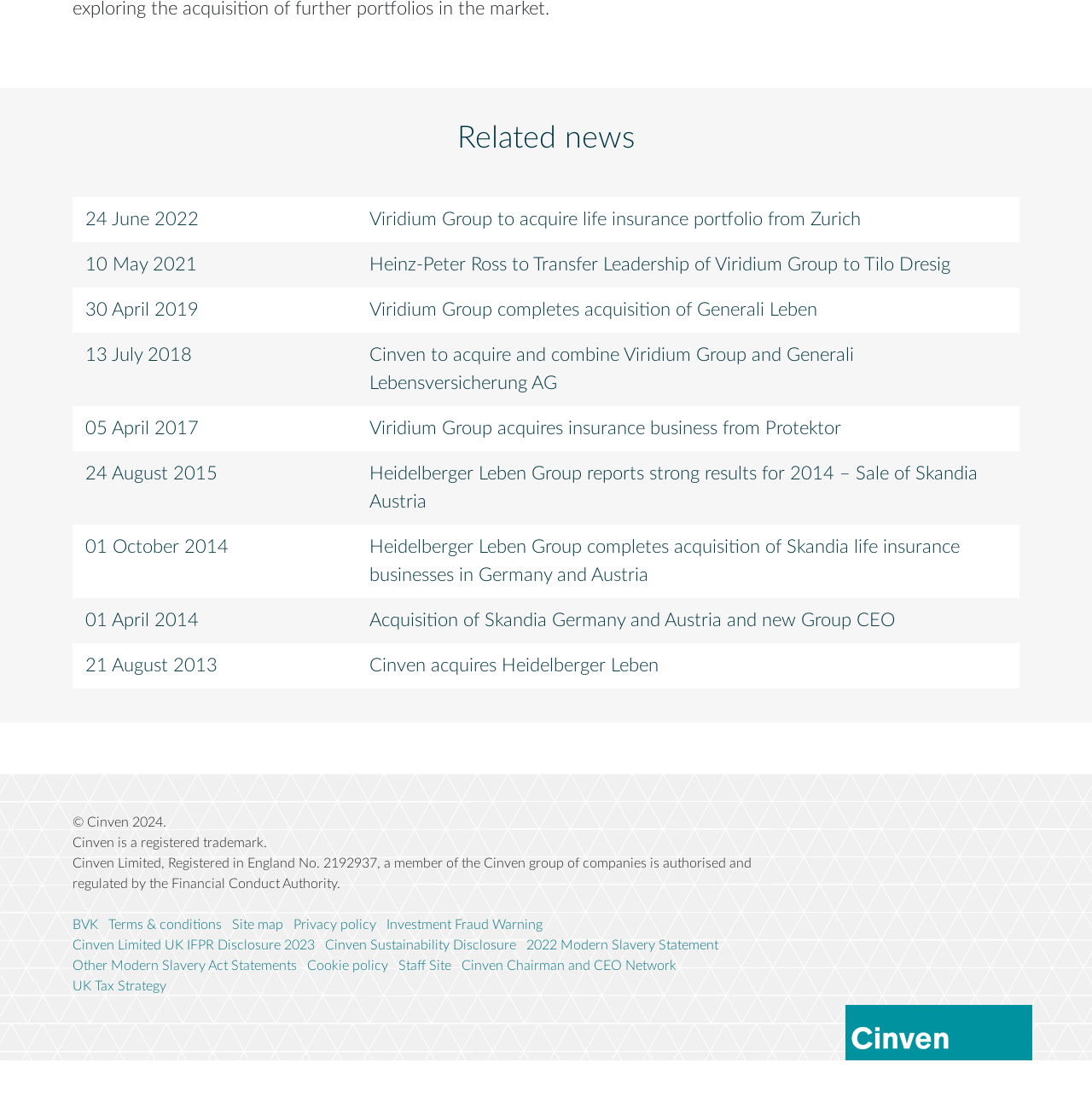Identify the bounding box coordinates of the part that should be clicked to carry out this instruction: "Learn about investment fraud warning".

[0.354, 0.829, 0.497, 0.847]